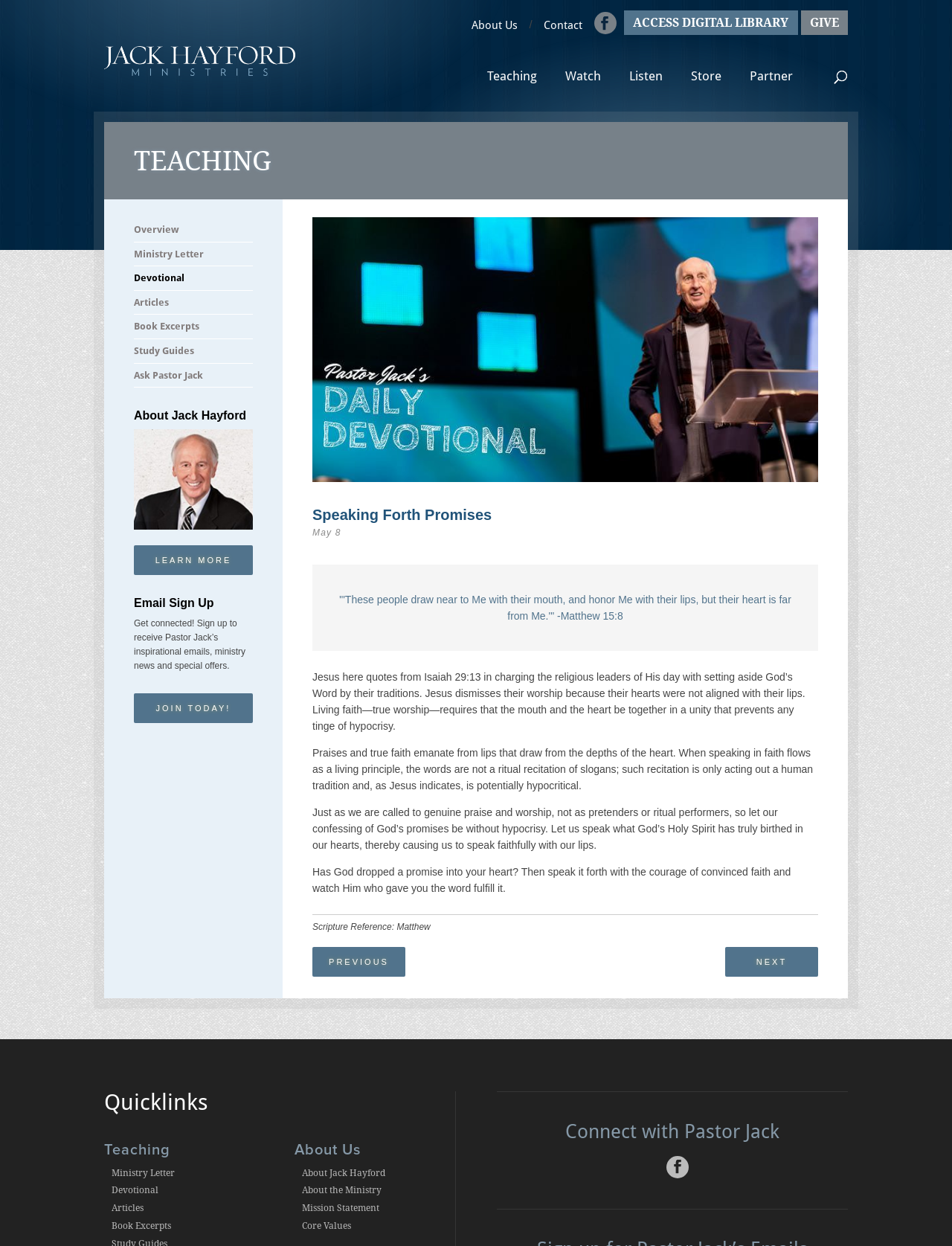Using the webpage screenshot and the element description Book Excerpts, determine the bounding box coordinates. Specify the coordinates in the format (top-left x, top-left y, bottom-right x, bottom-right y) with values ranging from 0 to 1.

[0.141, 0.253, 0.266, 0.272]